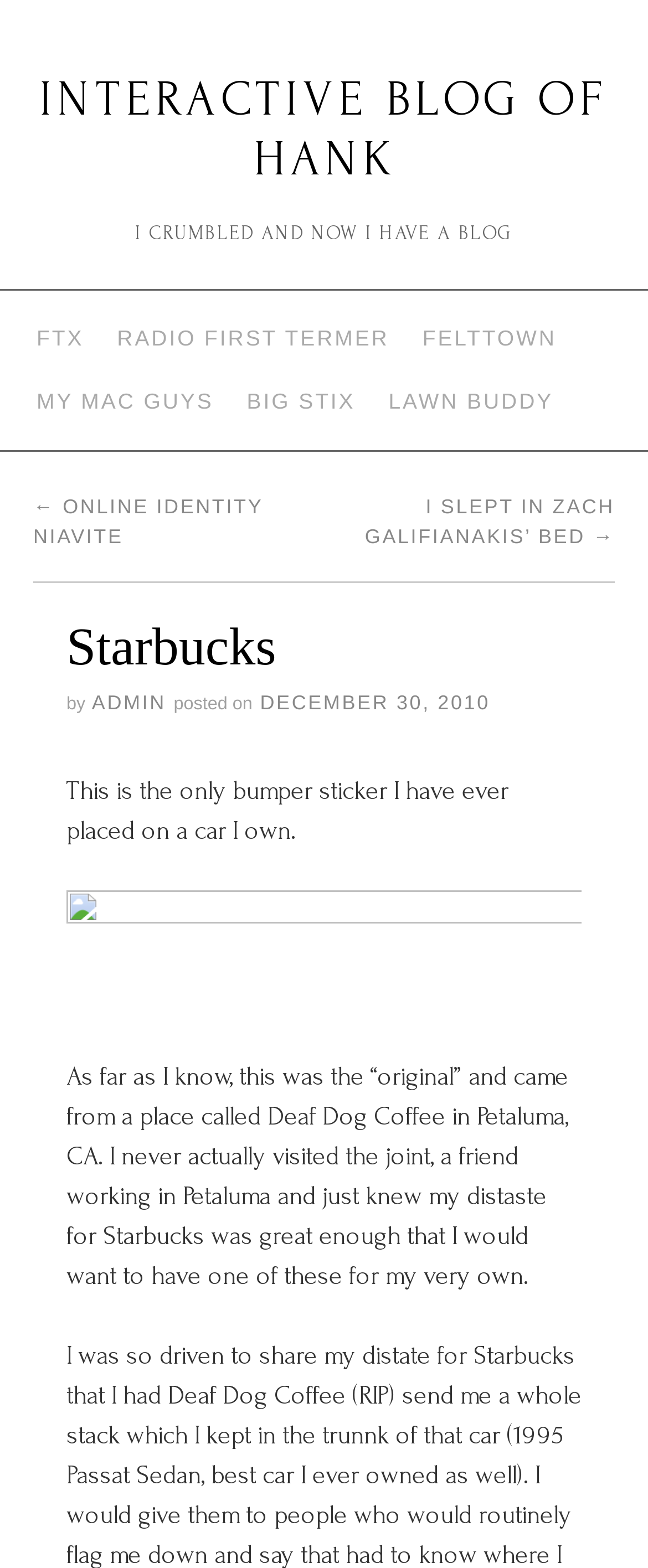Please answer the following question using a single word or phrase: 
What is the name of the blog?

Interactive blog of Hank